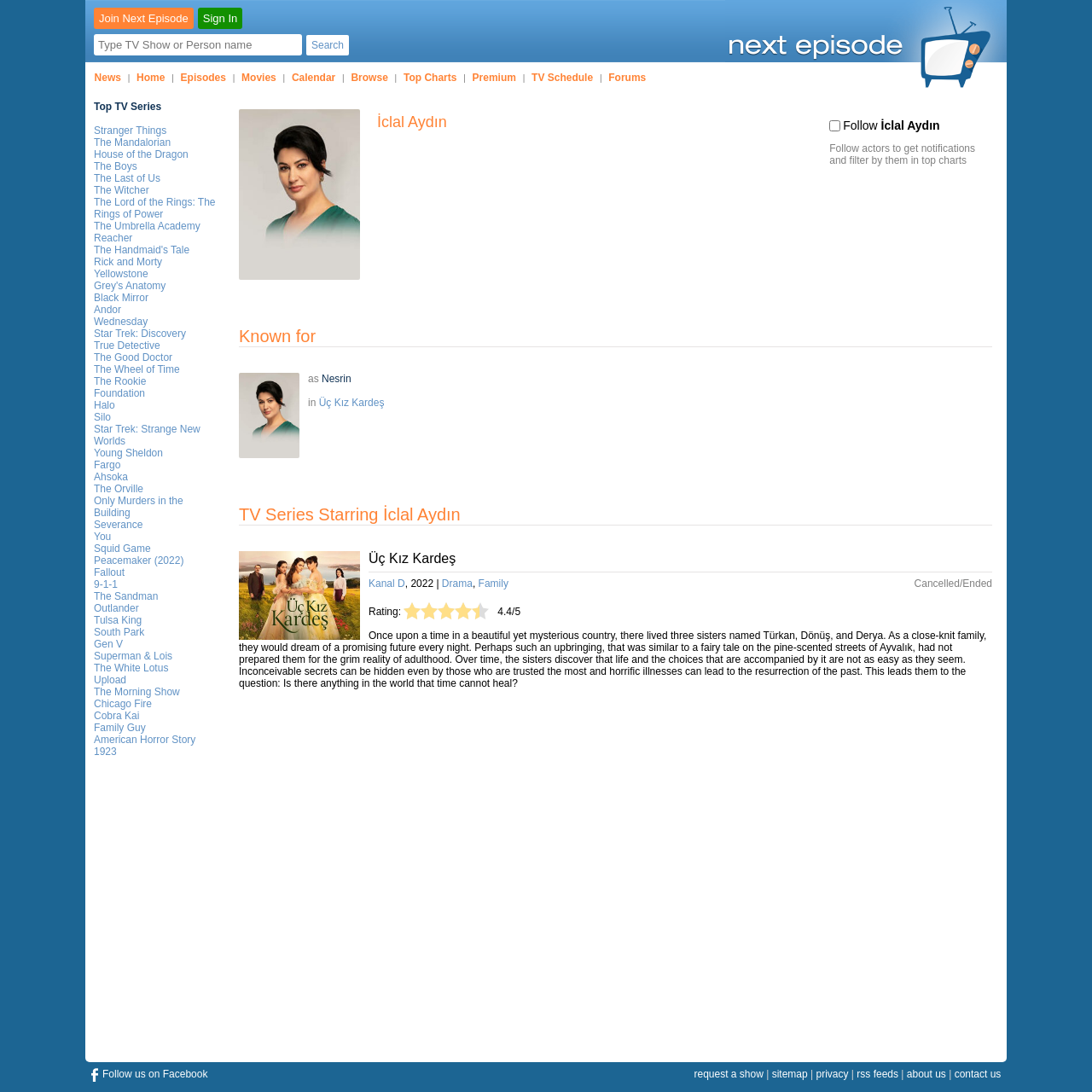Present a detailed account of what is displayed on the webpage.

This webpage is dedicated to listing TV shows featuring İclal Aydın. The page is divided into several sections. At the top, there is a navigation bar with links to various categories, including News, Home, Episodes, Movies, Calendar, Browse, Top Charts, Premium, TV Schedule, and Forums. Below the navigation bar, there is a logo with two parts, a left part and a right part, both of which are clickable.

The main content of the page is a list of popular TV series, including Stranger Things, The Mandalorian, House of the Dragon, and many others. There are 35 TV series listed in total, each with a clickable link. The list is arranged in a single column, with each TV series listed below the previous one.

Above the list of TV series, there is a search bar where users can type in a TV show or person's name to search for it. There are also links to "Join Next Episode" and "Sign In" at the top right corner of the page.

Overall, the webpage is designed to provide easy access to various TV shows, with a focus on those featuring İclal Aydın. The layout is clean and organized, making it easy to navigate and find the desired content.